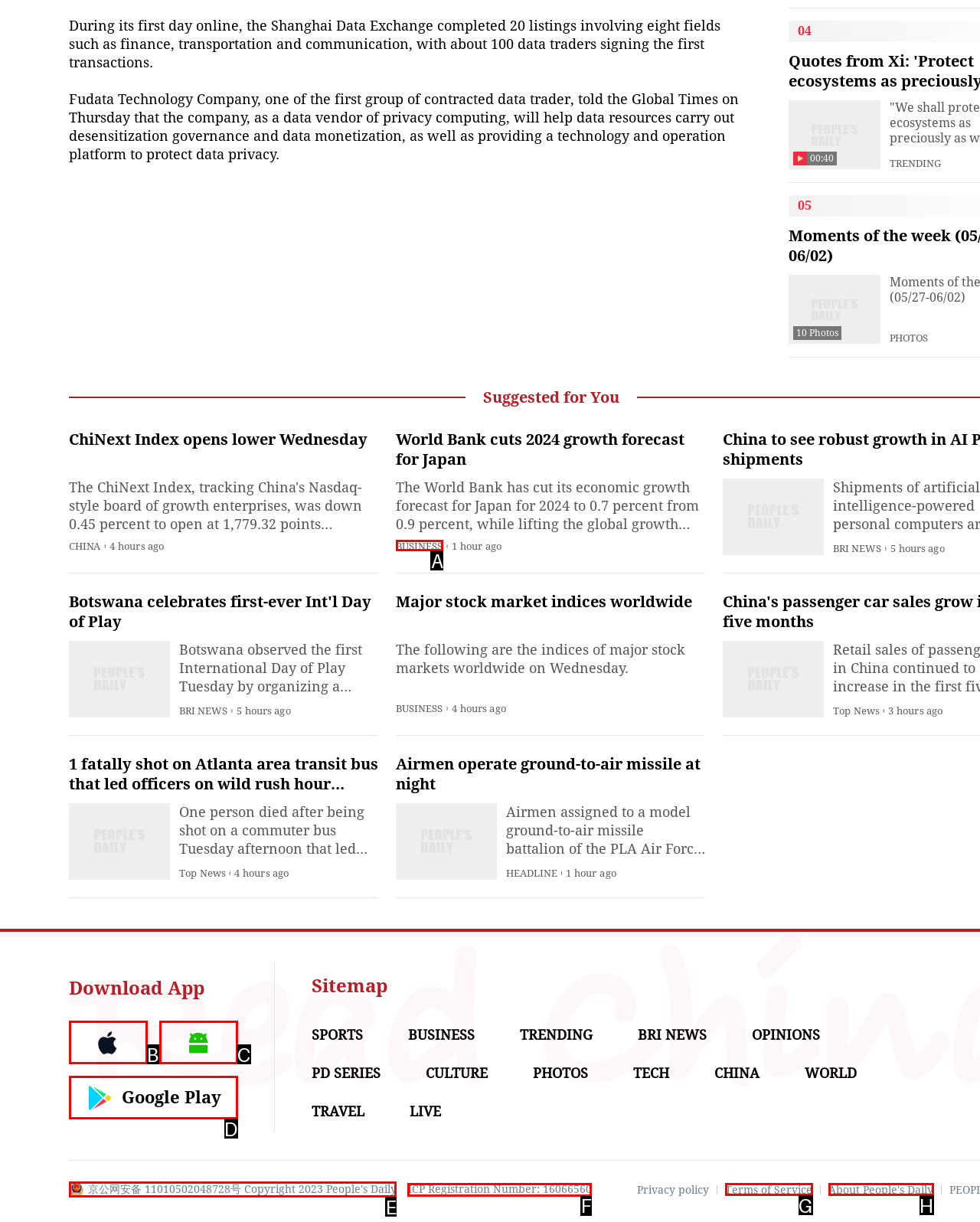Figure out which option to click to perform the following task: Check the BUSINESS news
Provide the letter of the correct option in your response.

A